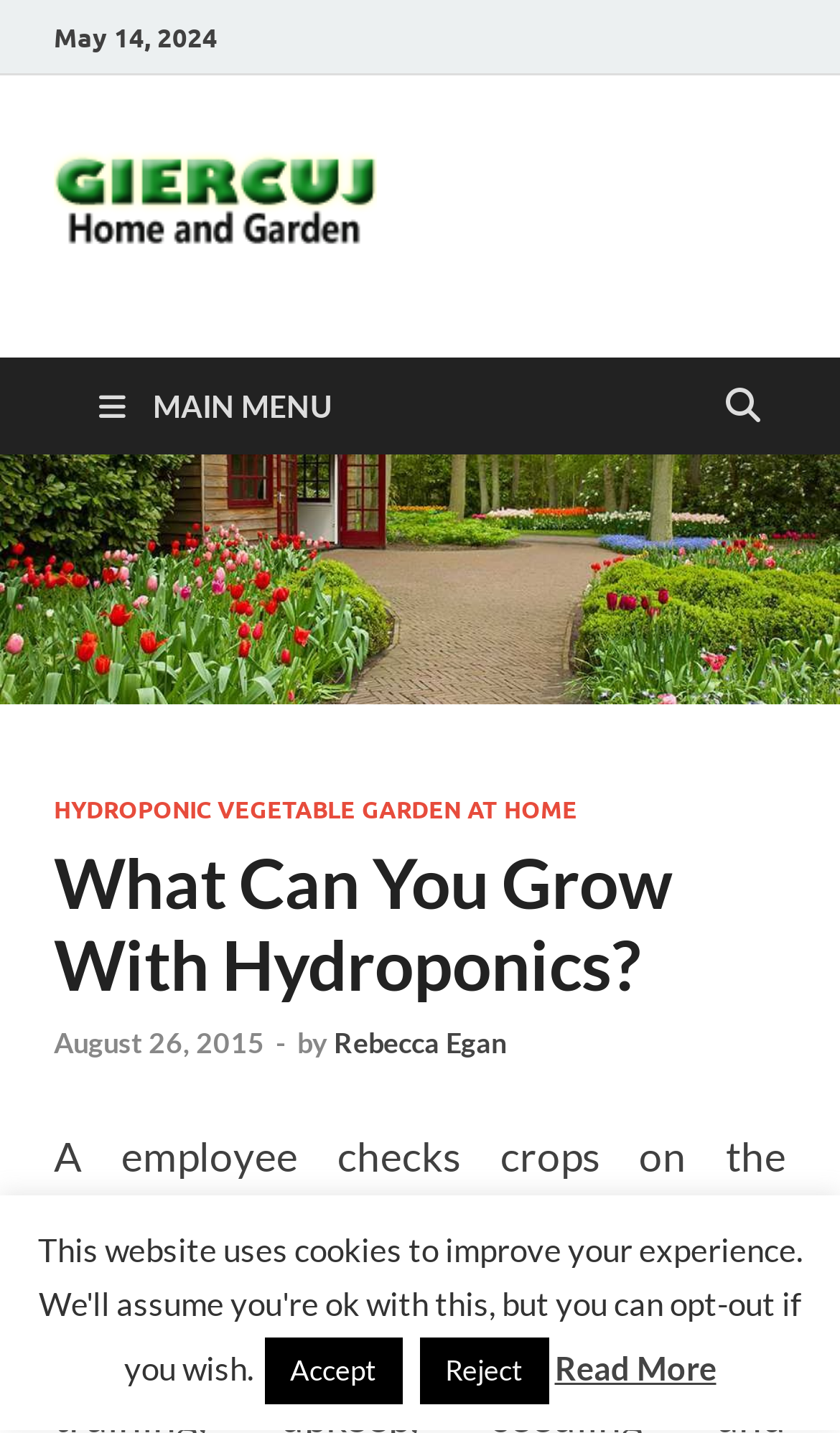What is the title of the article?
Kindly answer the question with as much detail as you can.

The title of the article can be found by looking at the heading element with the text 'What Can You Grow With Hydroponics?'. This element is located below the main menu and above the article content.